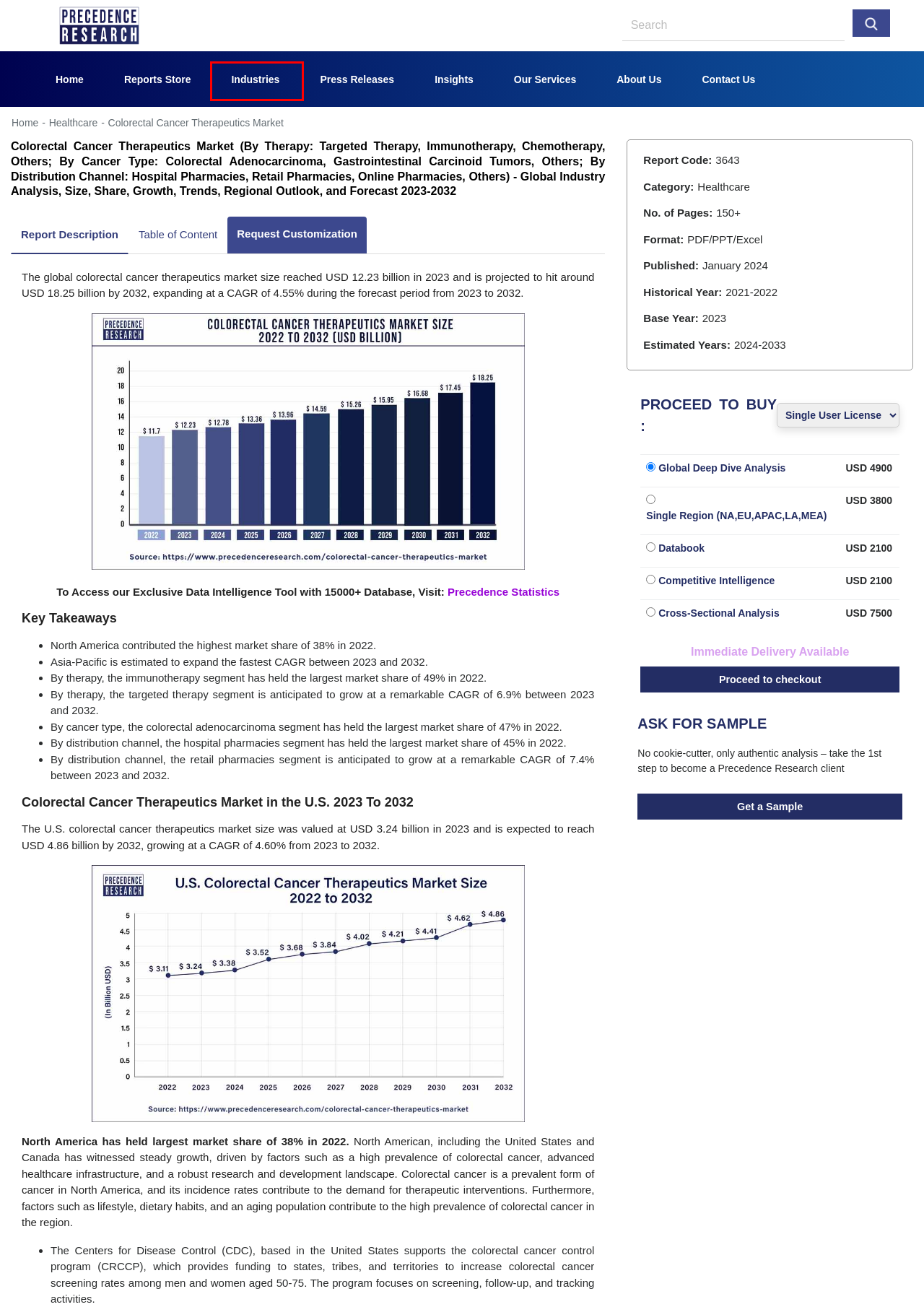You are presented with a screenshot of a webpage containing a red bounding box around an element. Determine which webpage description best describes the new webpage after clicking on the highlighted element. Here are the candidates:
A. Contact Us - Precedence Research
B. About Us - Precedence Research
C. Request a Demo: Your Gateway to Innovation - Precedence Statistics
D. Industries - Precedence Research
E. Customization Request Colorectal Cancer Therapeutics Market Size To Reach USD 18.25 Bn By 2032
F. Insights - Precedence Research
G. Market Research Reports
H. Download Sample Colorectal Cancer Therapeutics Market Size To Reach USD 18.25 Bn By 2032

D